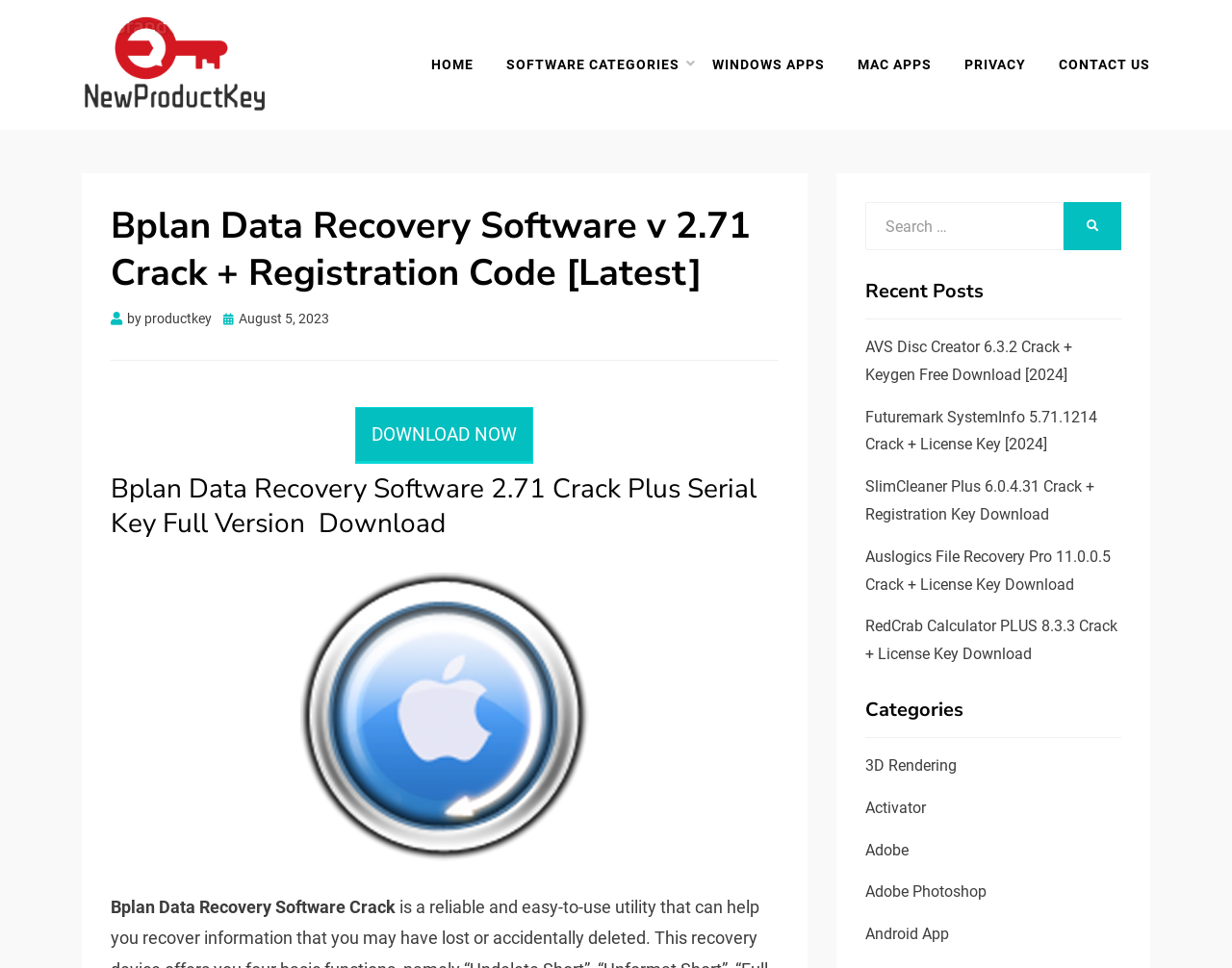Identify the bounding box coordinates of the clickable region required to complete the instruction: "Read Recent Posts". The coordinates should be given as four float numbers within the range of 0 and 1, i.e., [left, top, right, bottom].

[0.702, 0.288, 0.91, 0.33]